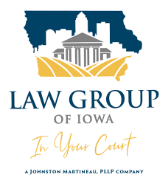What is centralized in the logo?
Give a detailed explanation using the information visible in the image.

A depiction of a courthouse is centralized within the logo, symbolizing the law and justice theme, which is fitting for a law group.